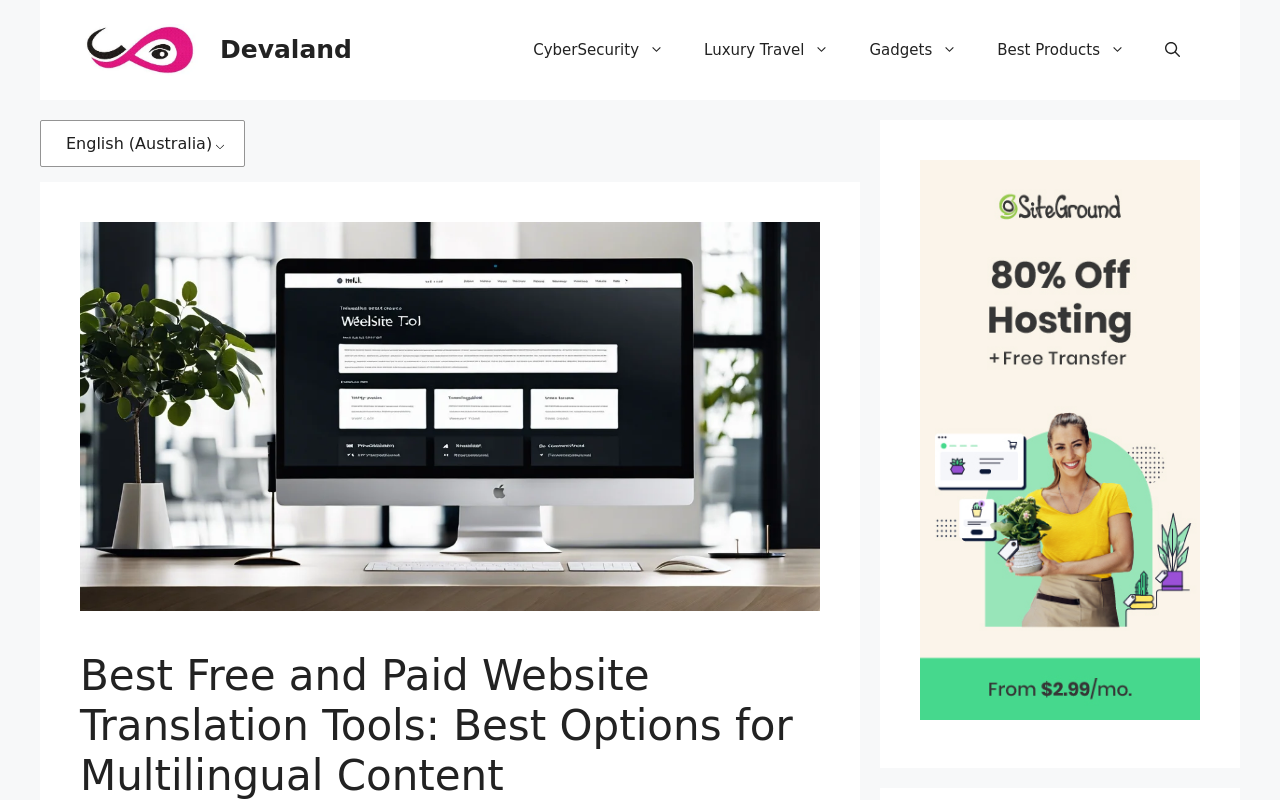Answer the question with a brief word or phrase:
What is the logo of the website?

Devaland